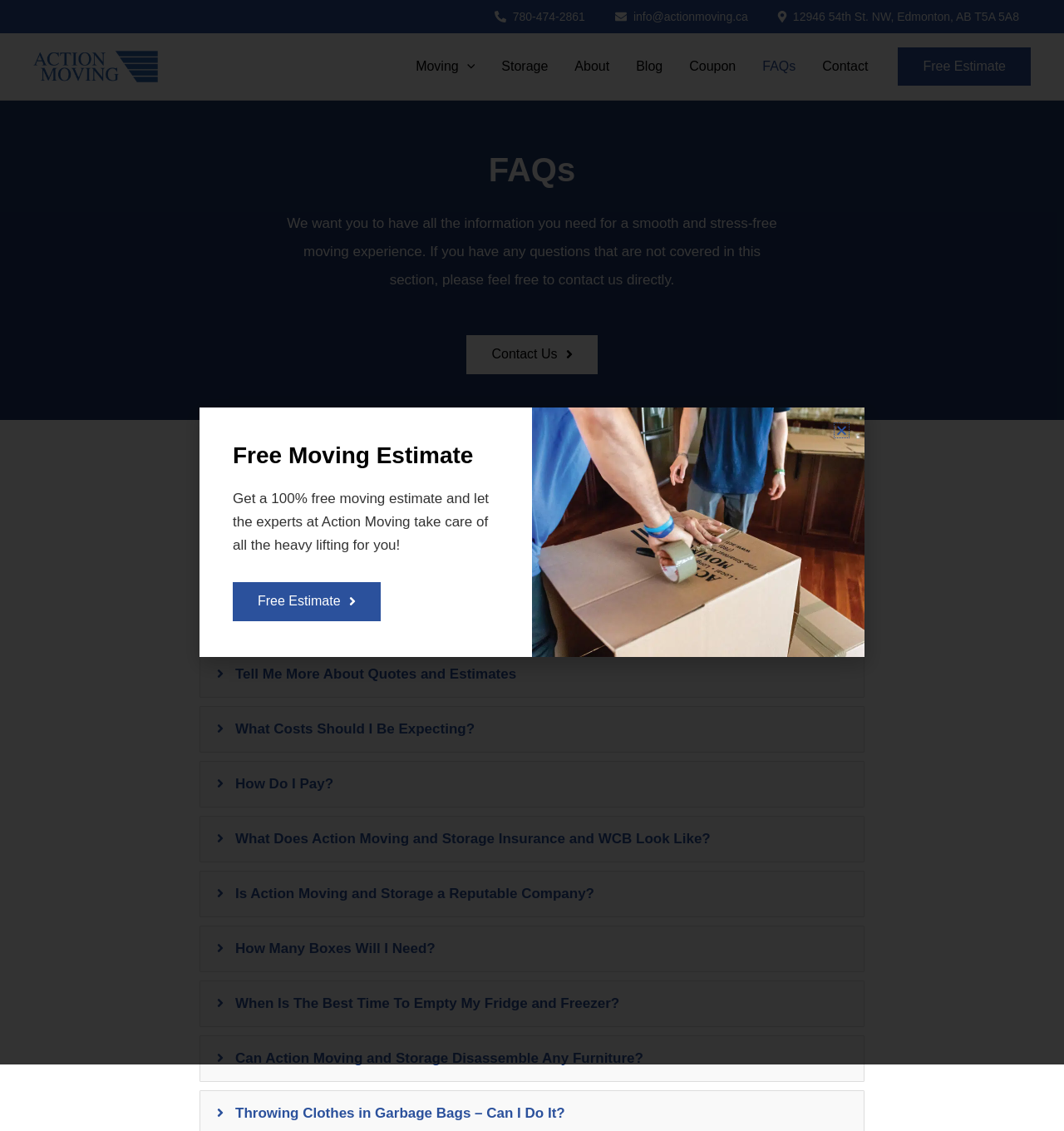How many tabs are available in the FAQ section? Using the information from the screenshot, answer with a single word or phrase.

11